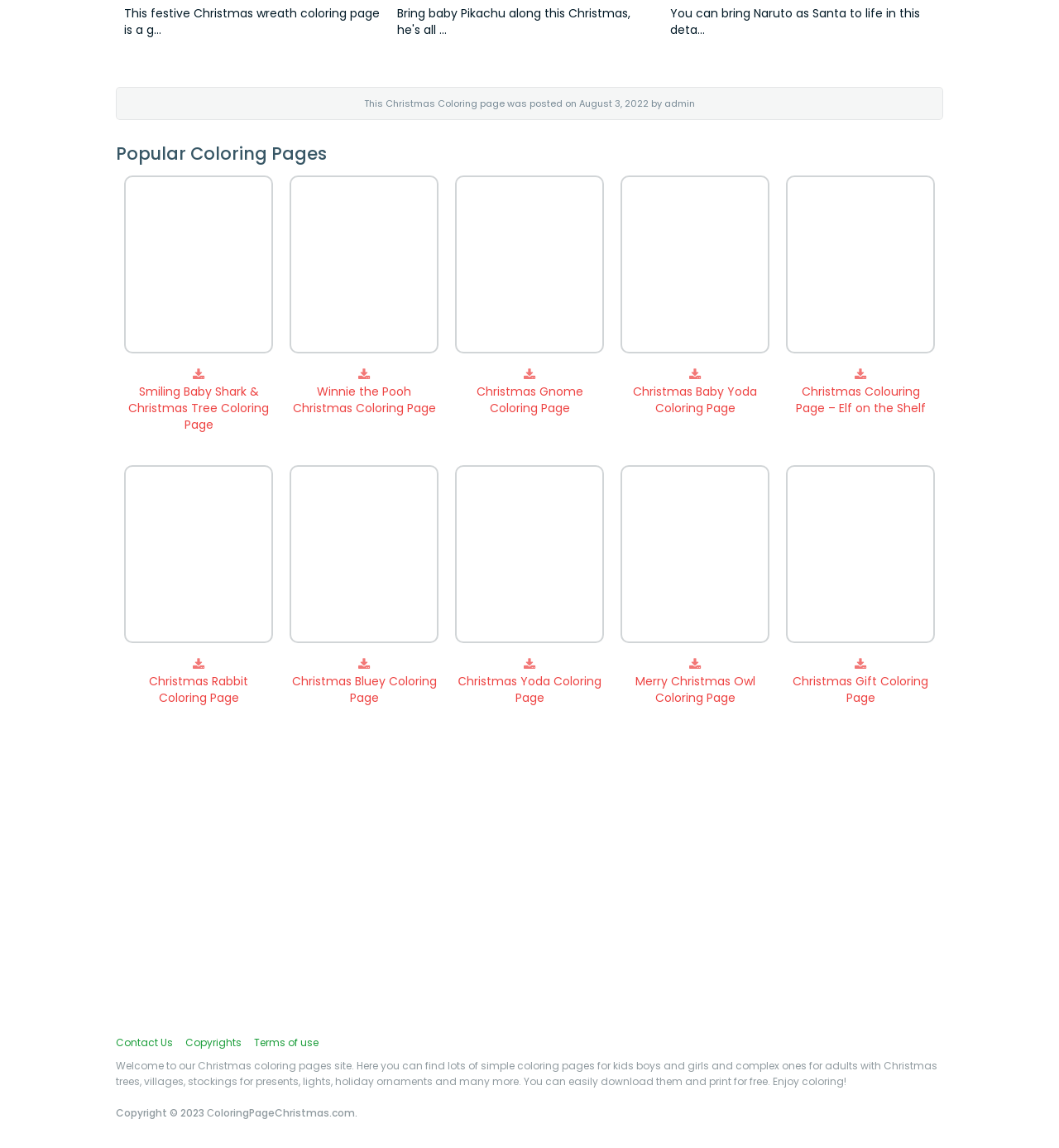Can I download and print the coloring pages for free?
Using the image as a reference, answer the question with a short word or phrase.

Yes